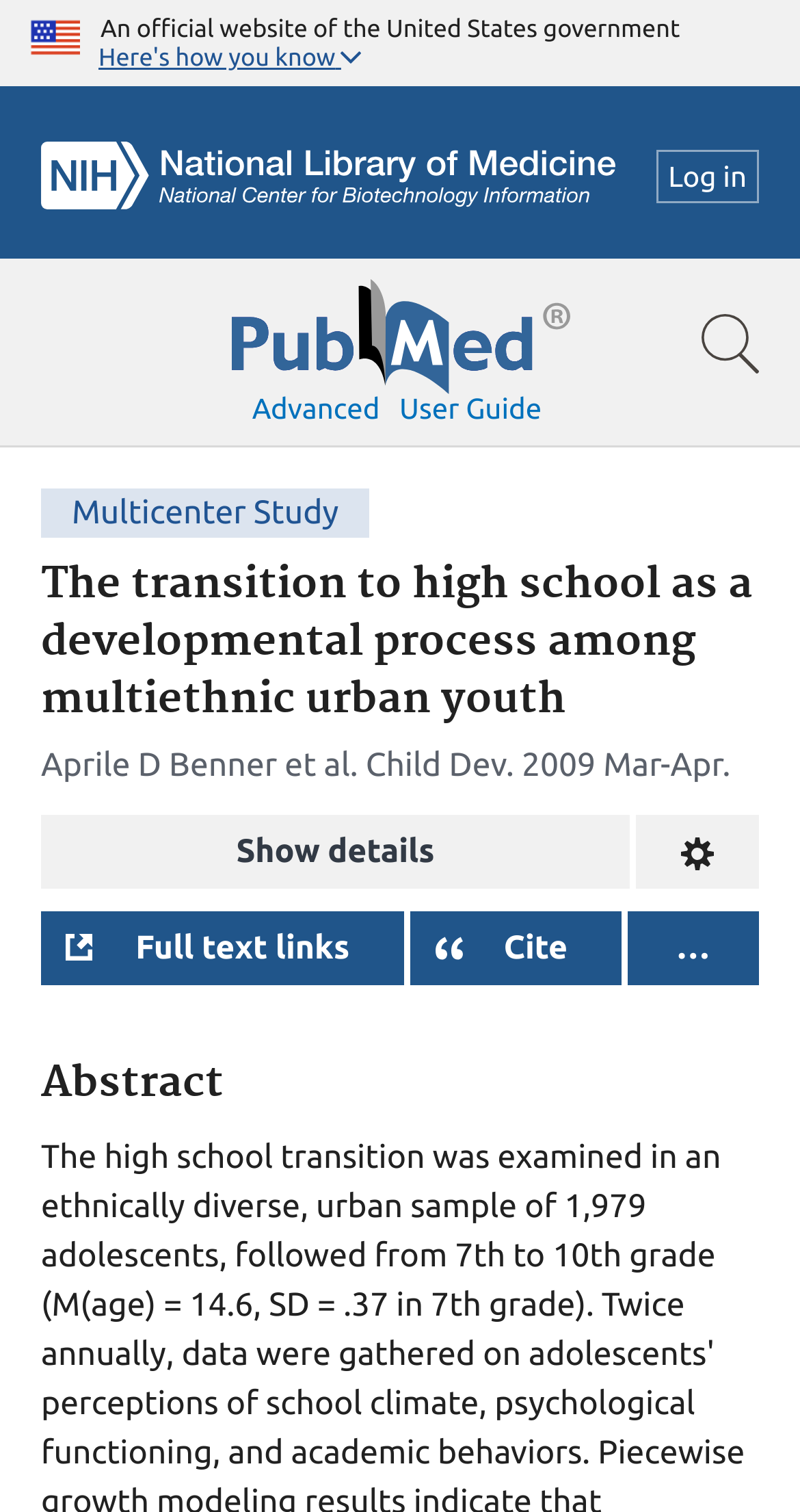Can you identify the bounding box coordinates of the clickable region needed to carry out this instruction: 'Cite the article'? The coordinates should be four float numbers within the range of 0 to 1, stated as [left, top, right, bottom].

[0.512, 0.602, 0.776, 0.651]